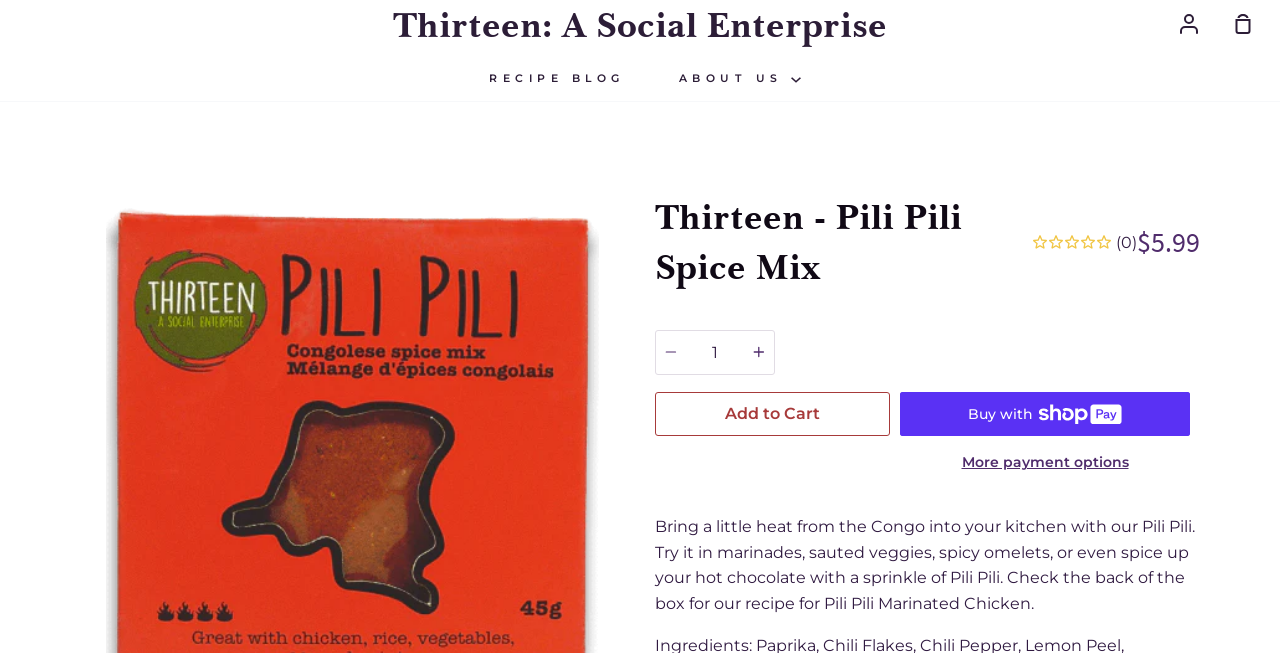Locate the bounding box coordinates of the clickable area to execute the instruction: "Read the recipe blog". Provide the coordinates as four float numbers between 0 and 1, represented as [left, top, right, bottom].

[0.378, 0.089, 0.492, 0.152]